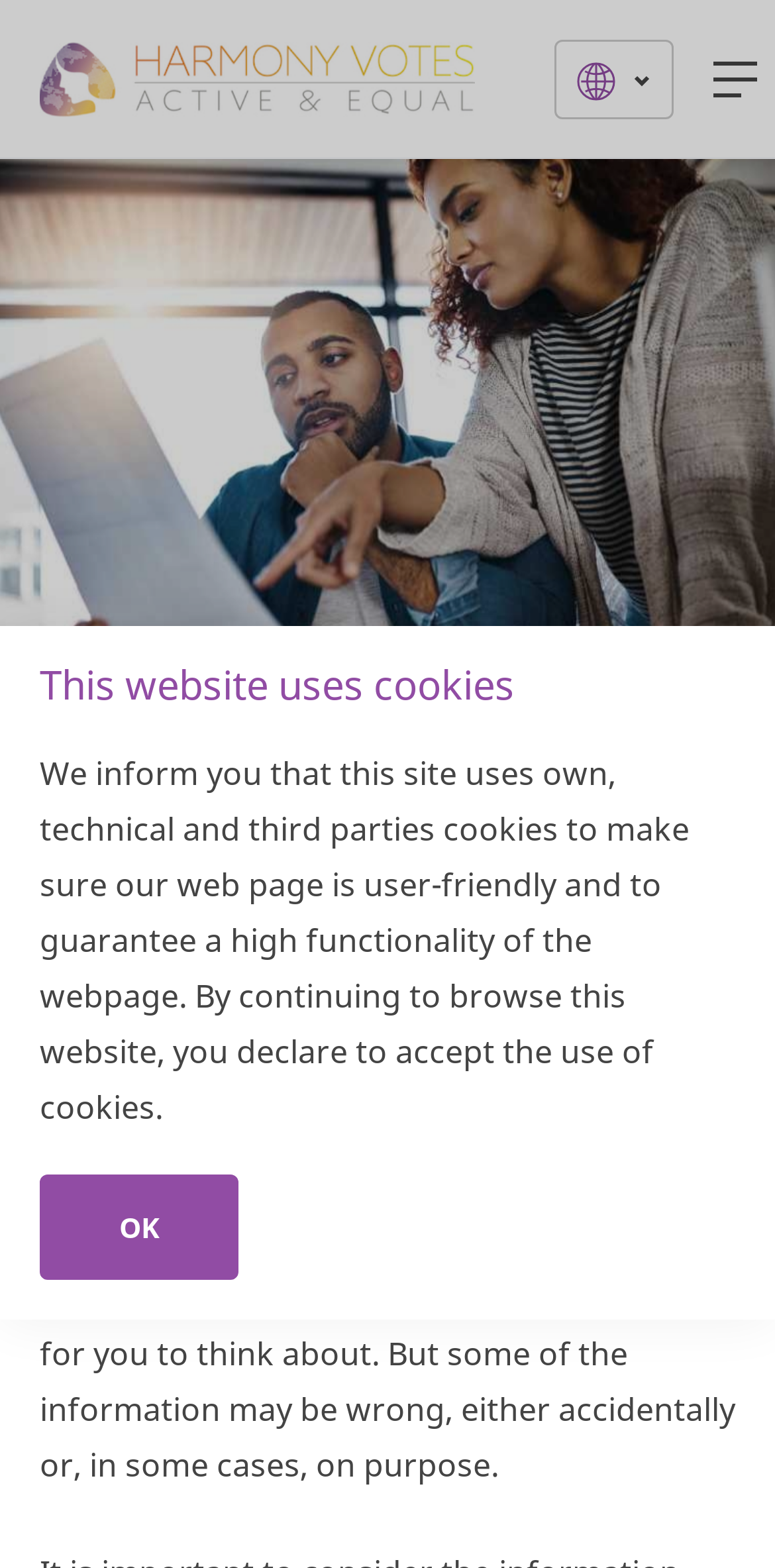Please determine the bounding box of the UI element that matches this description: www.iucn.org. The coordinates should be given as (top-left x, top-left y, bottom-right x, bottom-right y), with all values between 0 and 1.

None